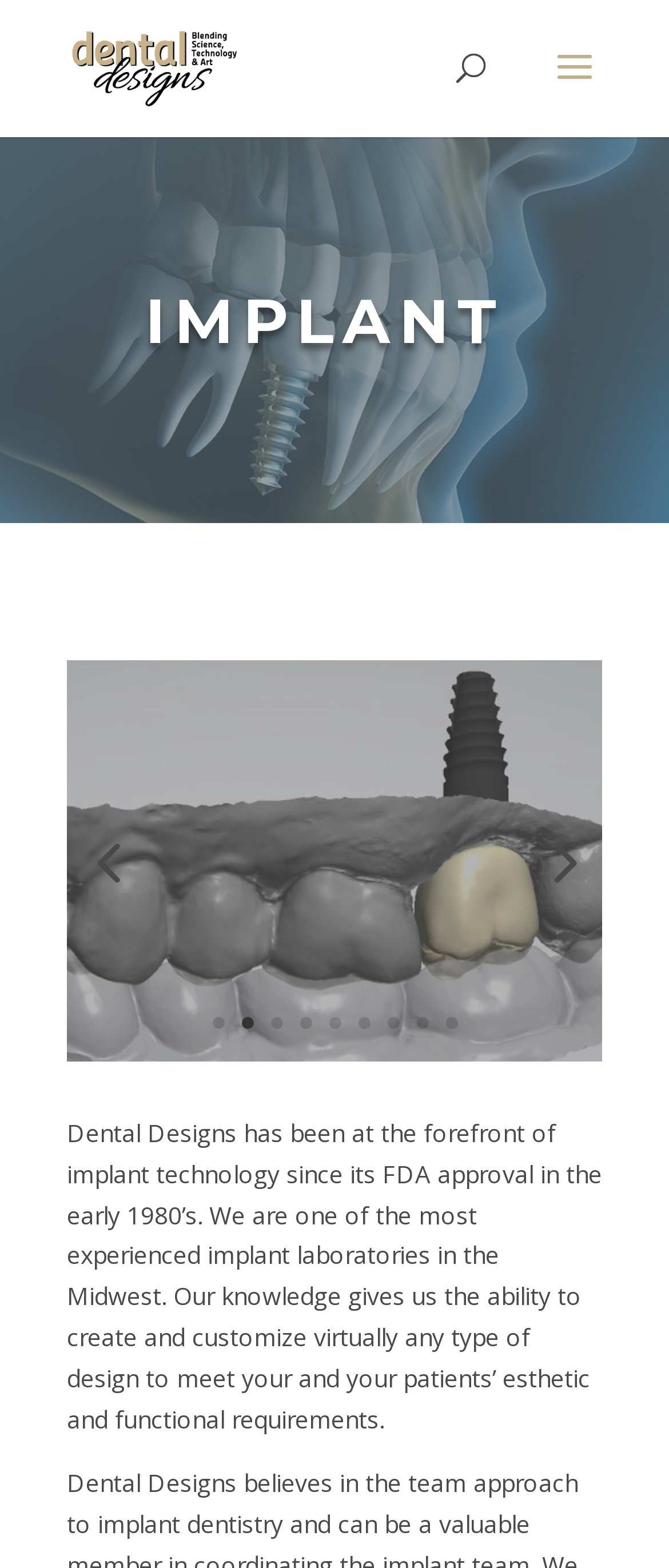Given the description "3", determine the bounding box of the corresponding UI element.

[0.404, 0.649, 0.422, 0.657]